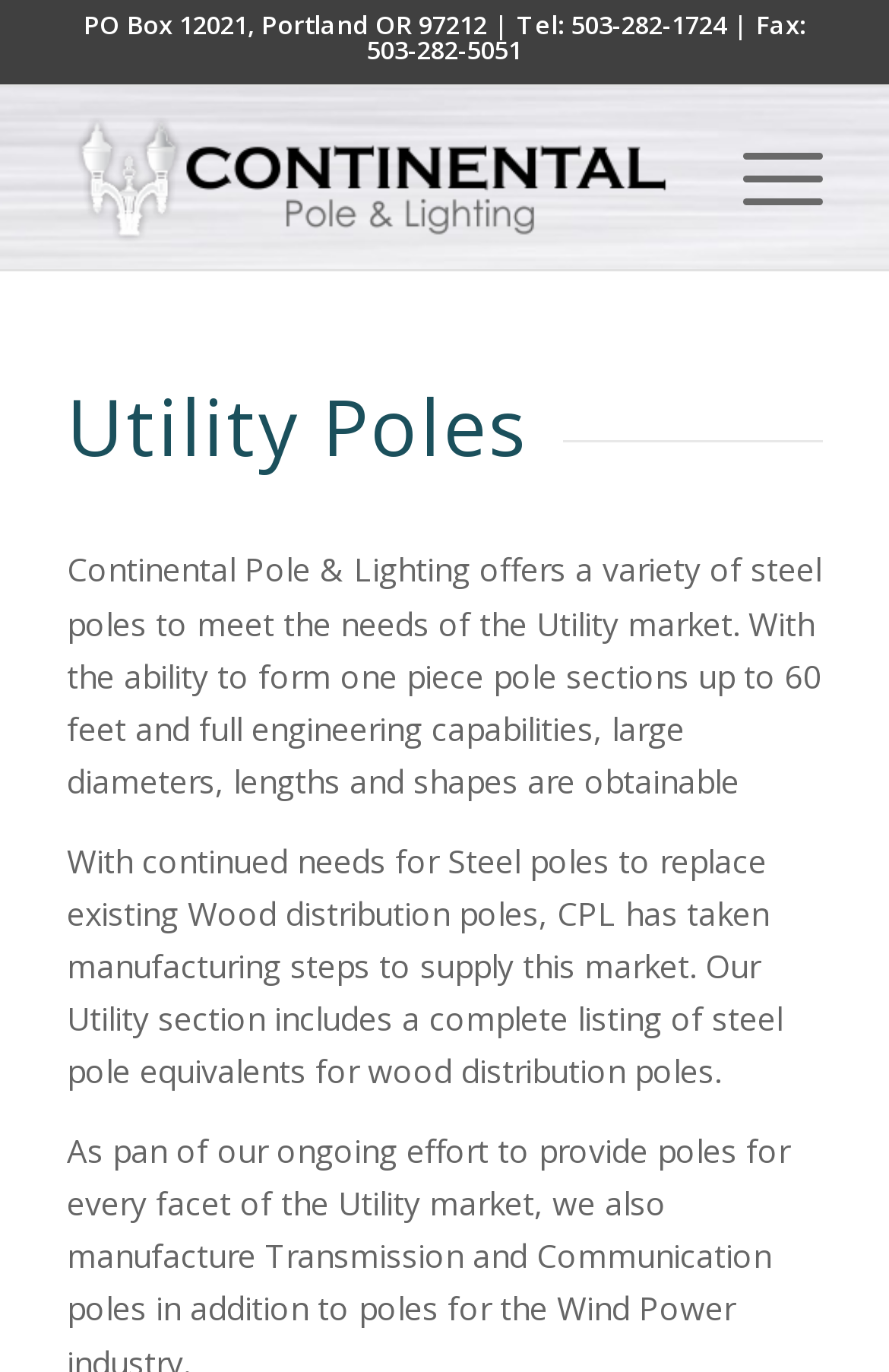What is the purpose of the company's utility section?
Can you offer a detailed and complete answer to this question?

The purpose of the utility section can be inferred from the third paragraph of text on the webpage, which mentions that the company has taken manufacturing steps to supply the market with steel poles to replace existing wood distribution poles.